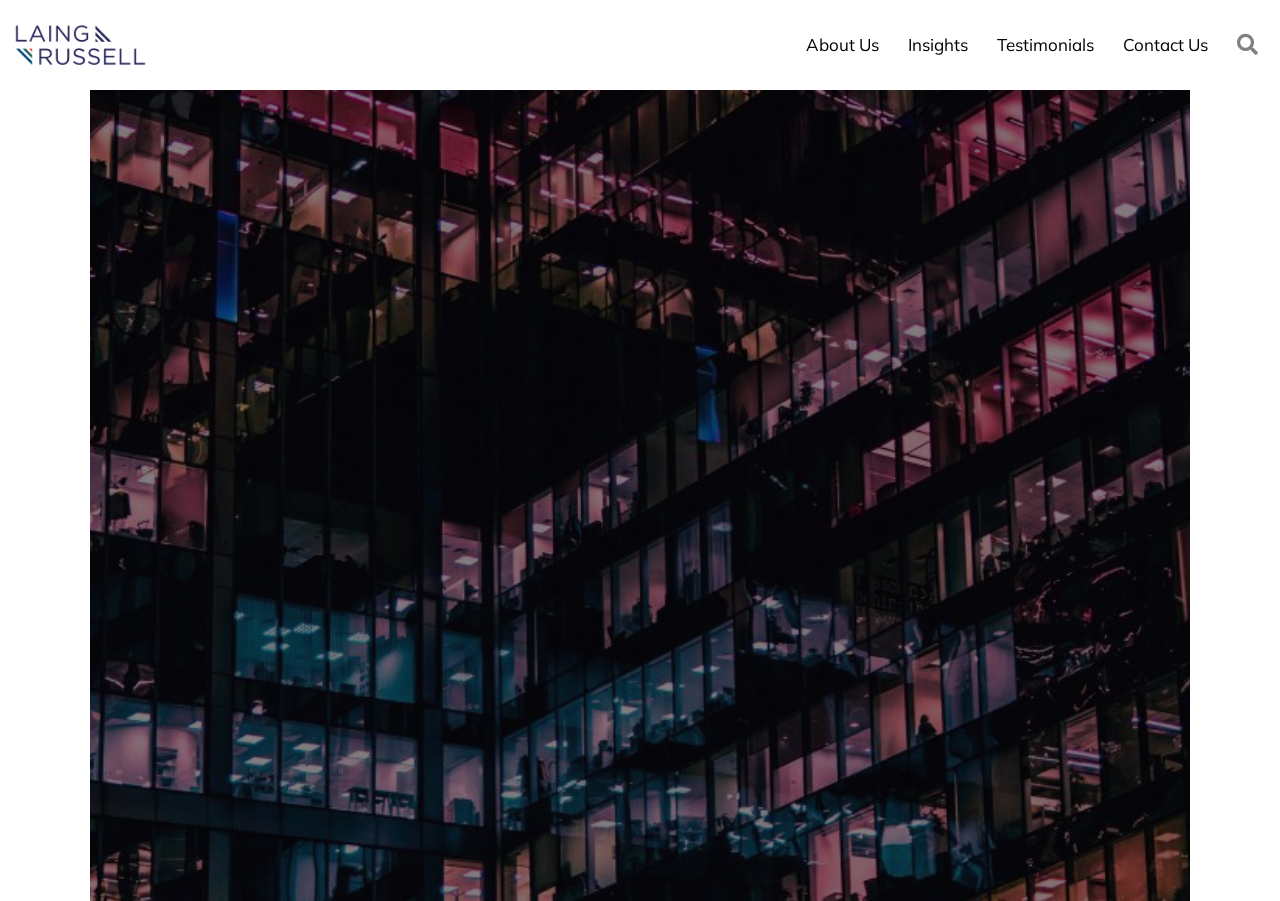Identify the bounding box coordinates of the HTML element based on this description: "Search".

[0.955, 0.022, 1.0, 0.077]